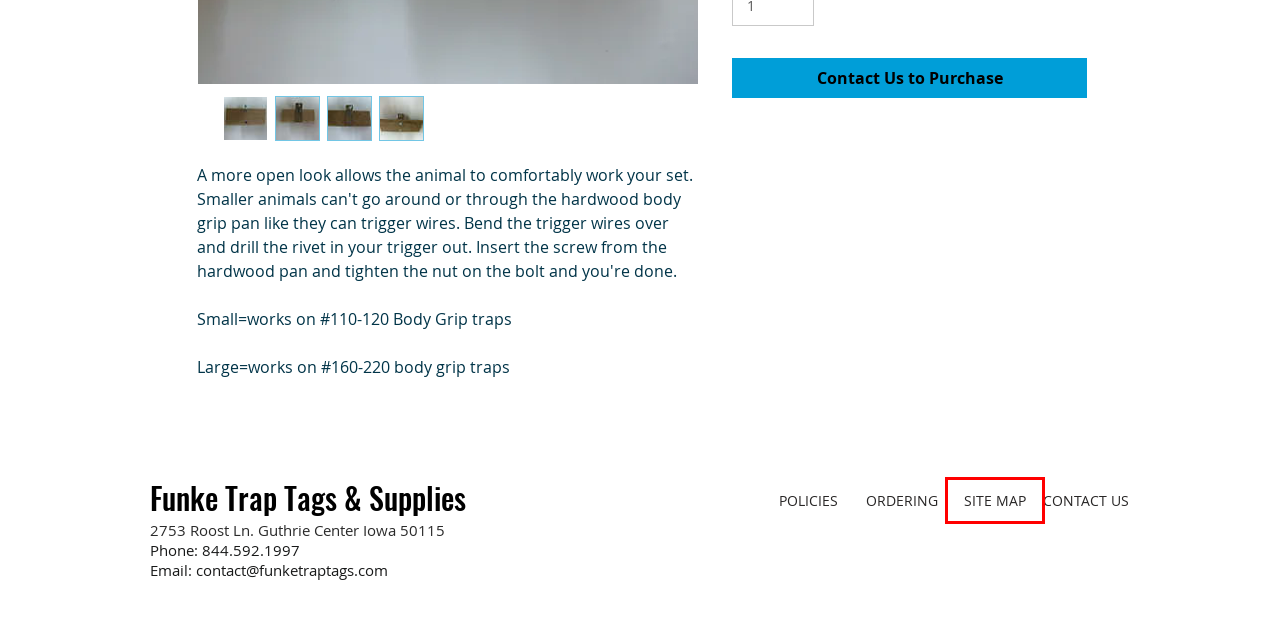Analyze the given webpage screenshot and identify the UI element within the red bounding box. Select the webpage description that best matches what you expect the new webpage to look like after clicking the element. Here are the candidates:
A. RAZERBACK SNARES | funke-trap-tags
B. Funke Trap Tags & Supplies | Fur Handling
C. HUNTING | Funke Trap Tags & Supplies | United States
D. FISHING | funke-trap-tags
E. Funke Trap Tags & Supplies | Ordering Information
F. Funke Trap Tags & Supplies | Outerwear
G. Website Search Map | funke-trap-tags
H. Funke Trap Tags & Supplies | Trapping Supplies

G